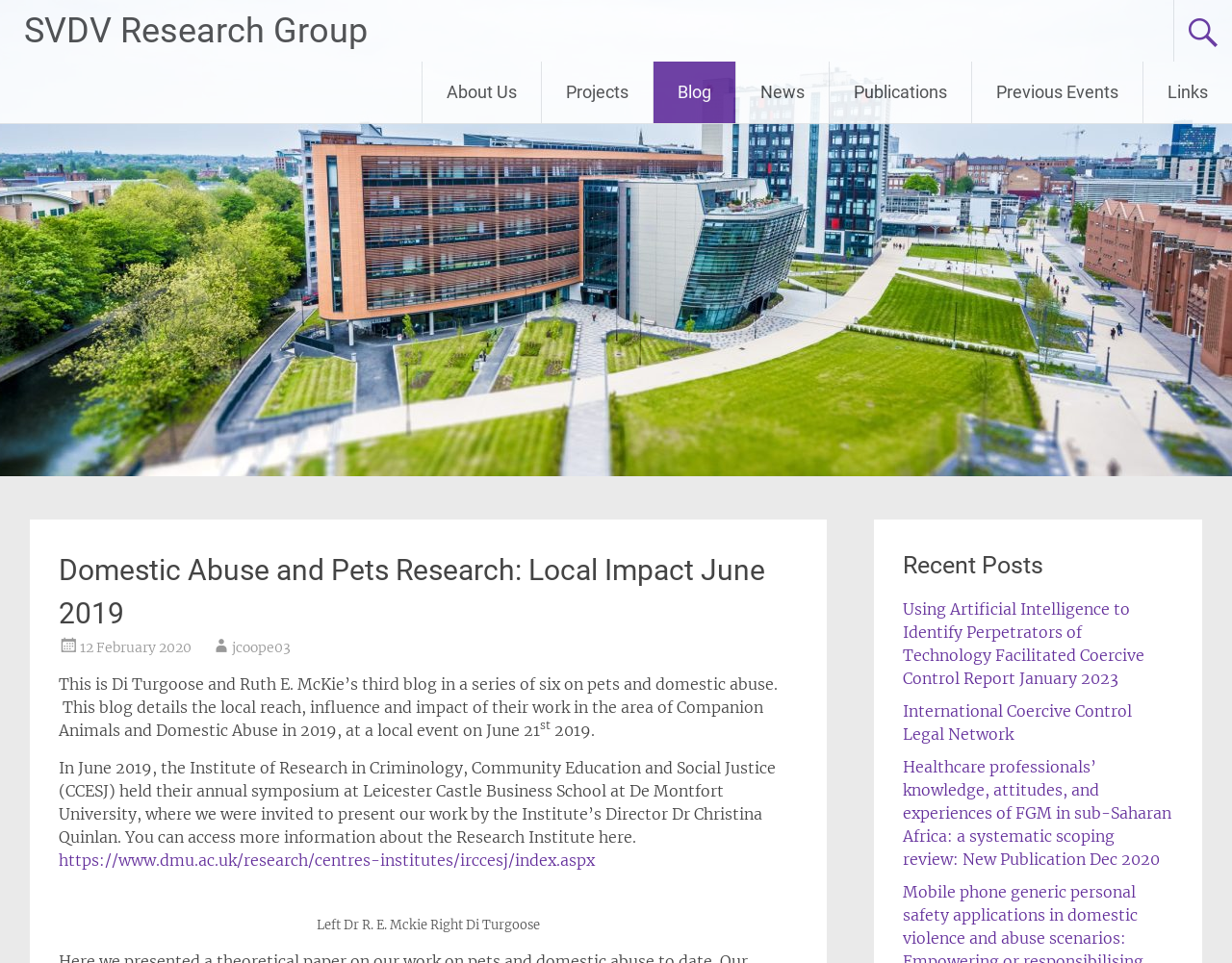Locate and provide the bounding box coordinates for the HTML element that matches this description: "Previous Events".

[0.789, 0.064, 0.927, 0.128]